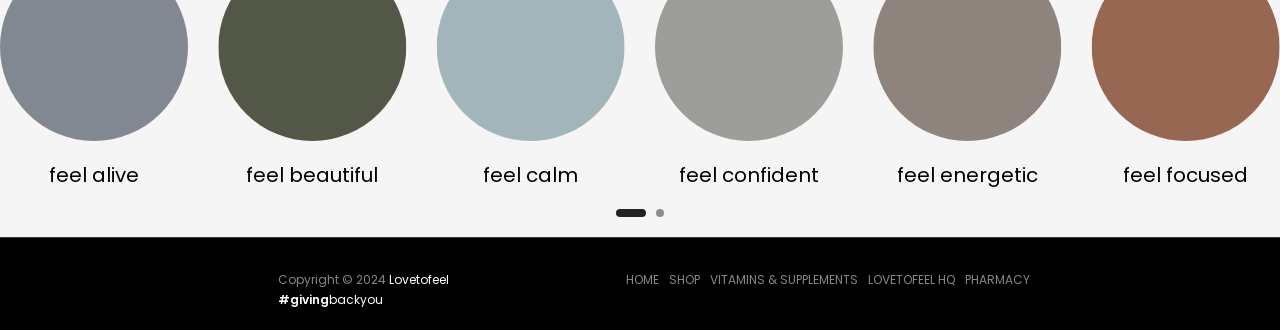What is the hashtag mentioned at the bottom of the page?
Use the information from the image to give a detailed answer to the question.

The hashtag '#giving' is mentioned at the bottom of the page, next to the text 'backyou'.